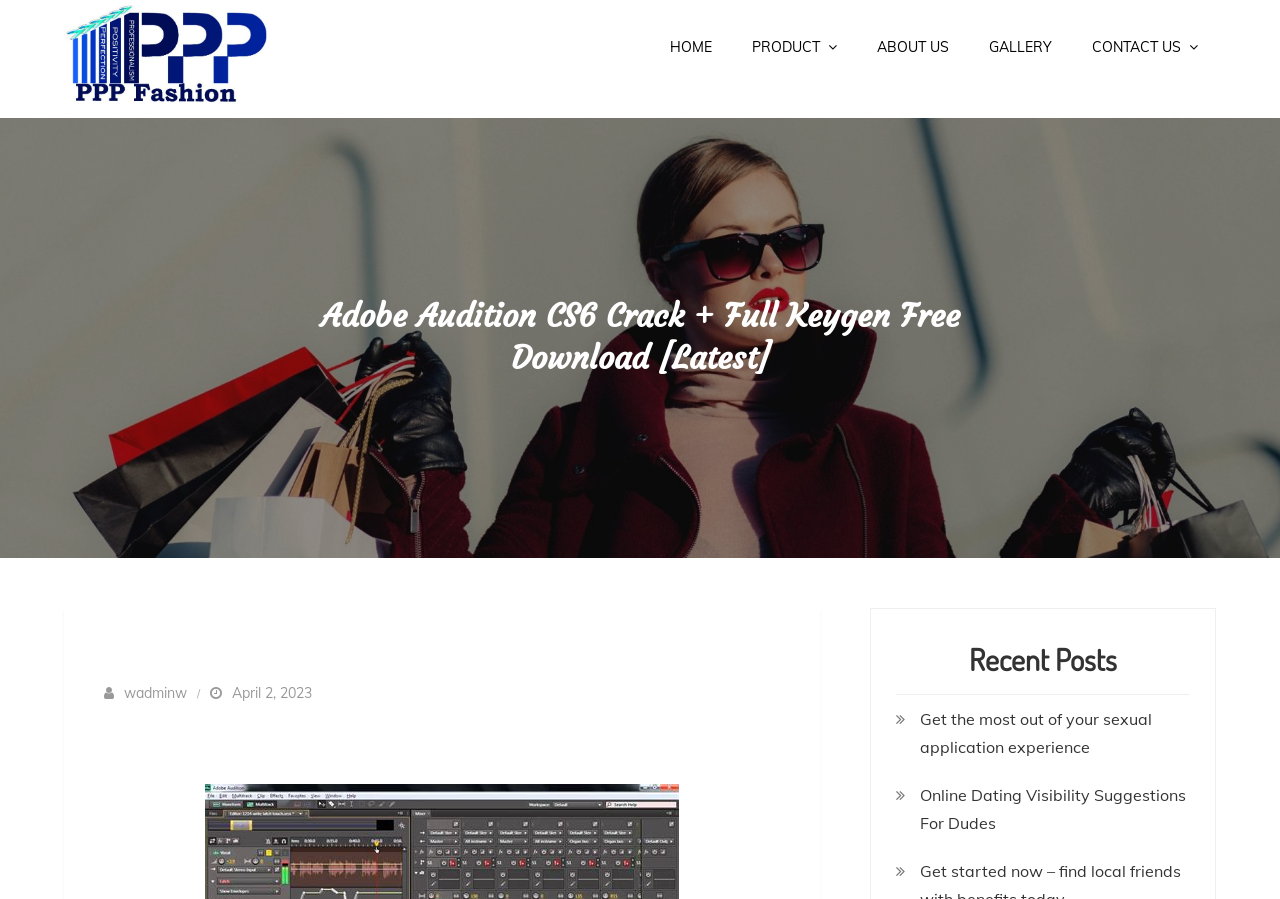What is the focus of the buying house?
Give a detailed explanation using the information visible in the image.

The focus of the buying house can be found in the static text element below the heading 'PPP FASHION', which states that the buying house focuses on '100% professionalism, positivity and perfection'.